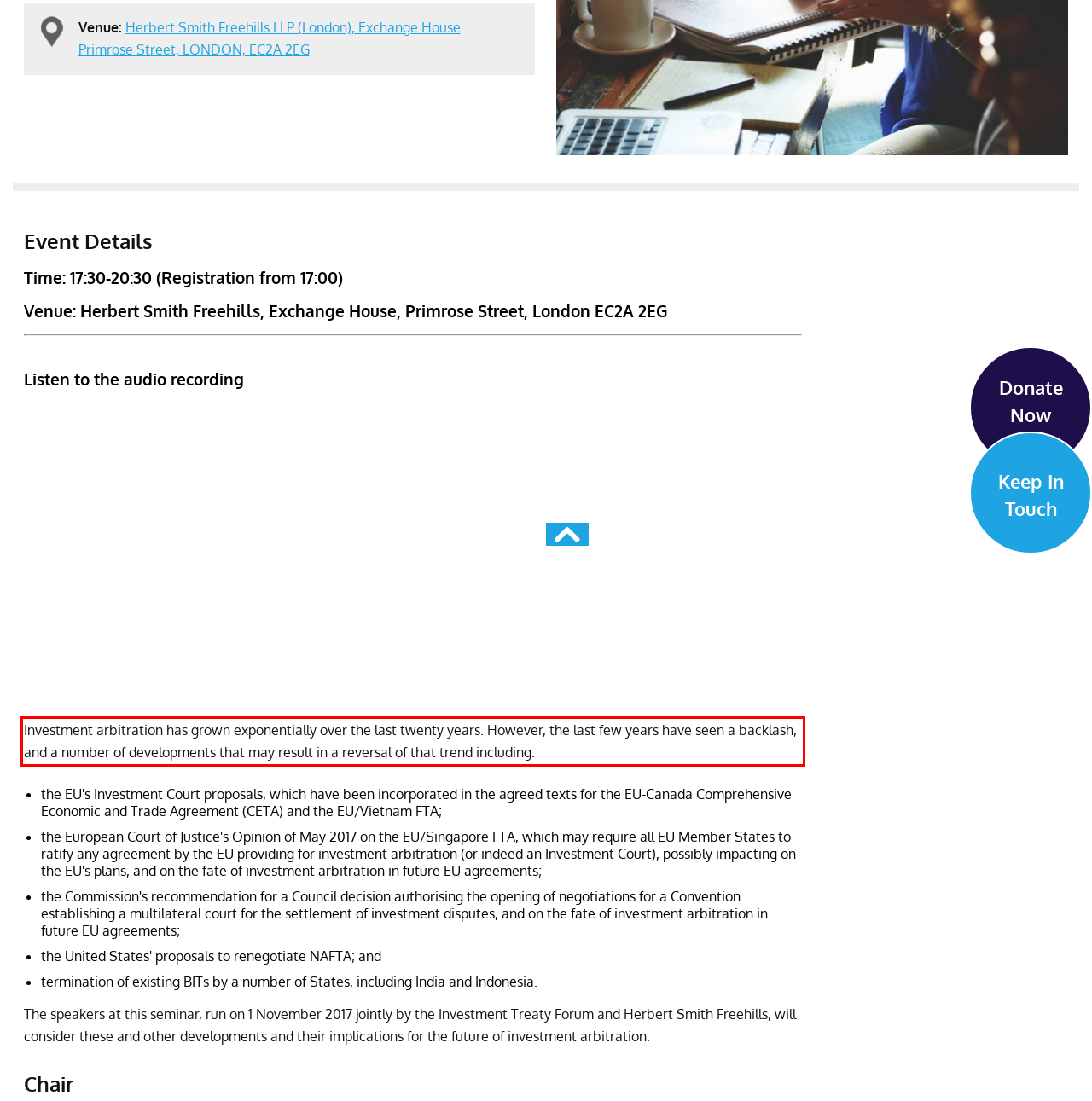Given a screenshot of a webpage containing a red rectangle bounding box, extract and provide the text content found within the red bounding box.

Investment arbitration has grown exponentially over the last twenty years. However, the last few years have seen a backlash, and a number of developments that may result in a reversal of that trend including: